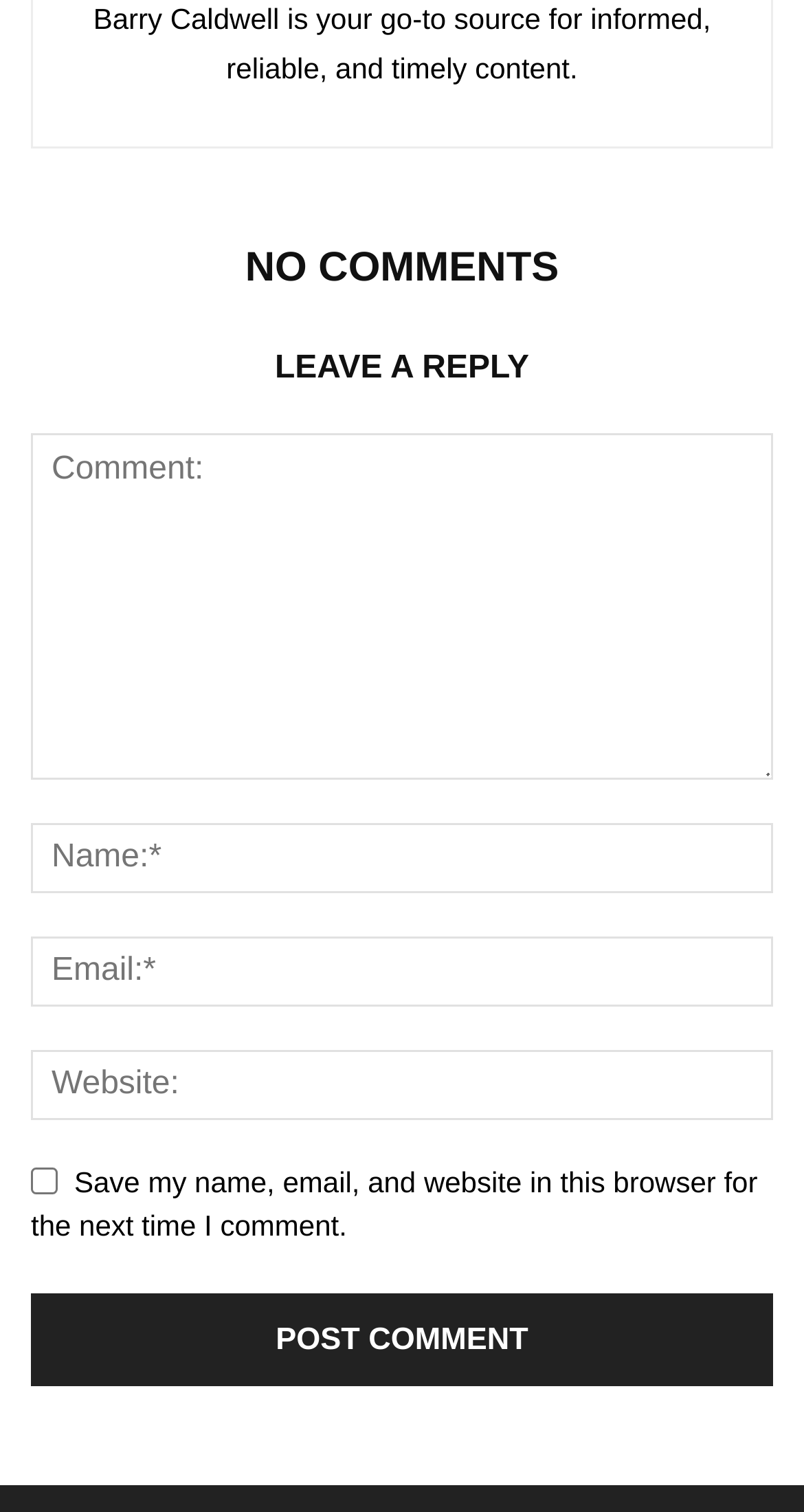What is the purpose of the checkbox?
Provide a detailed and well-explained answer to the question.

The checkbox element has a bounding box coordinate of [0.038, 0.773, 0.072, 0.79] and its description is 'Save my name, email, and website in this browser for the next time I comment'.